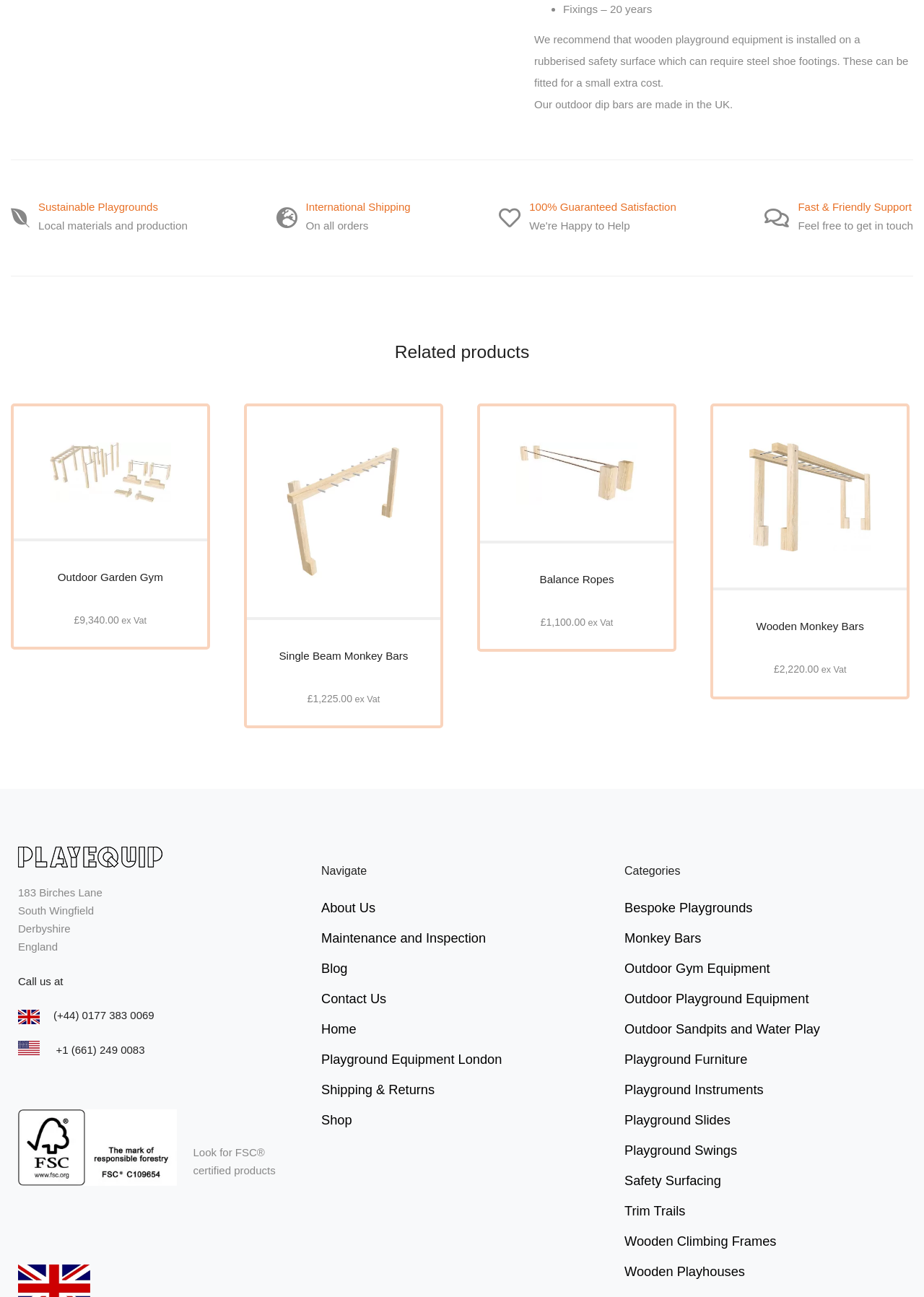How many navigation links are provided?
Using the image, provide a concise answer in one word or a short phrase.

9